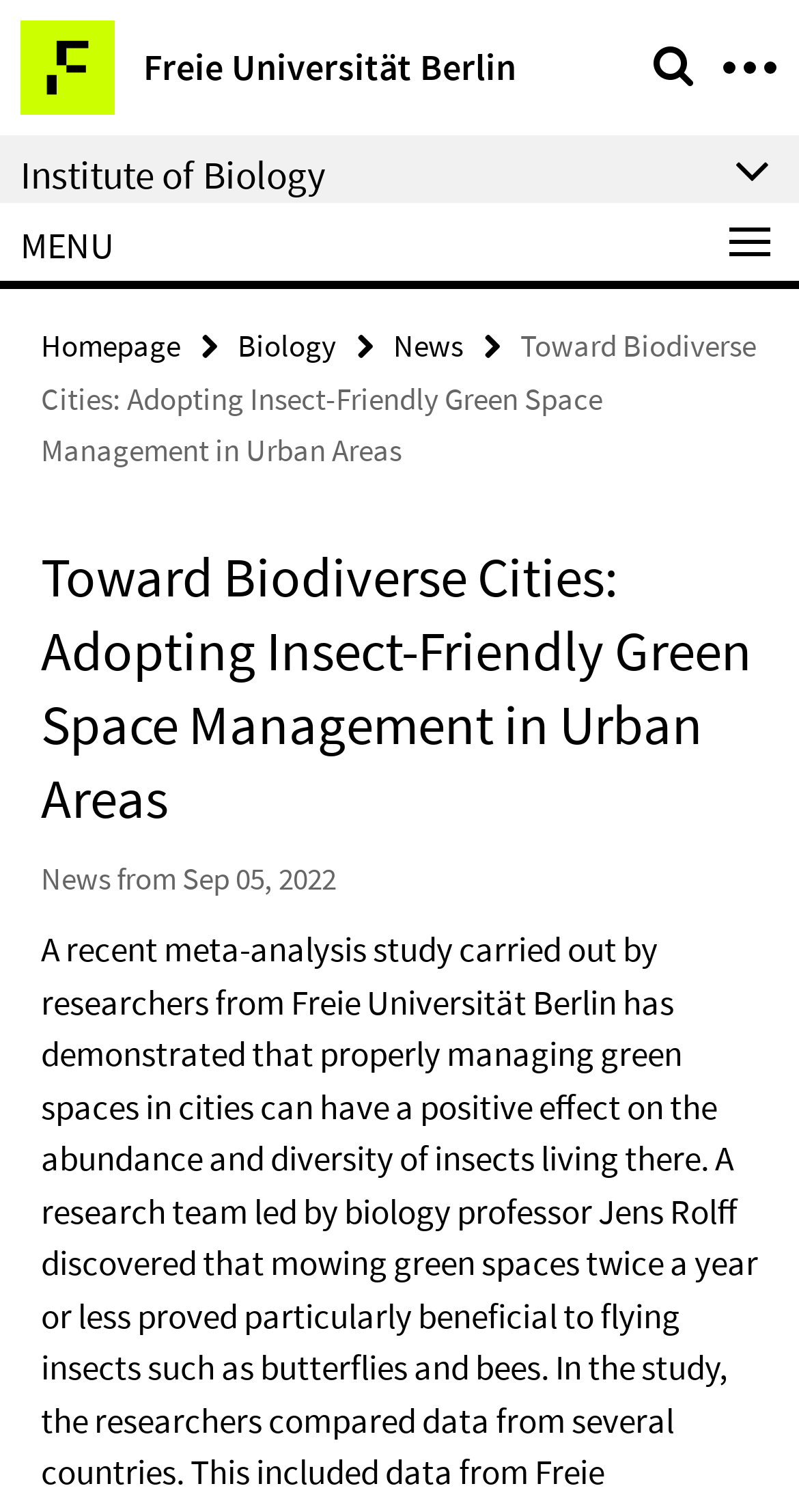Give a one-word or one-phrase response to the question: 
What is the menu item?

MENU